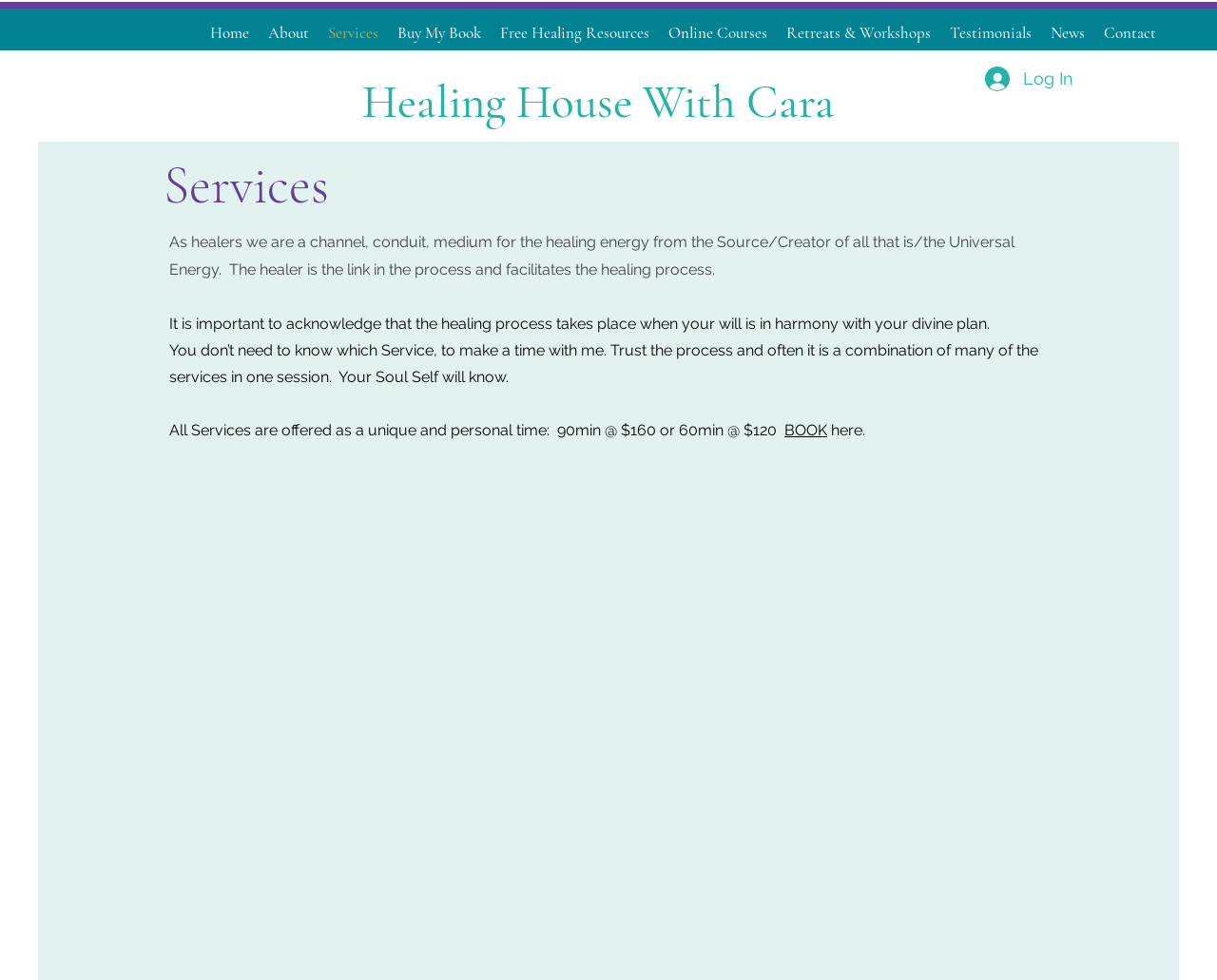Please provide a comprehensive response to the question based on the details in the image: How many minutes is the 90-minute session?

I found the answer by reading the text 'All Services are offered as a unique and personal time: 90min @ $160 or 60min @ $120' which indicates that the 90-minute session is 90 minutes long.